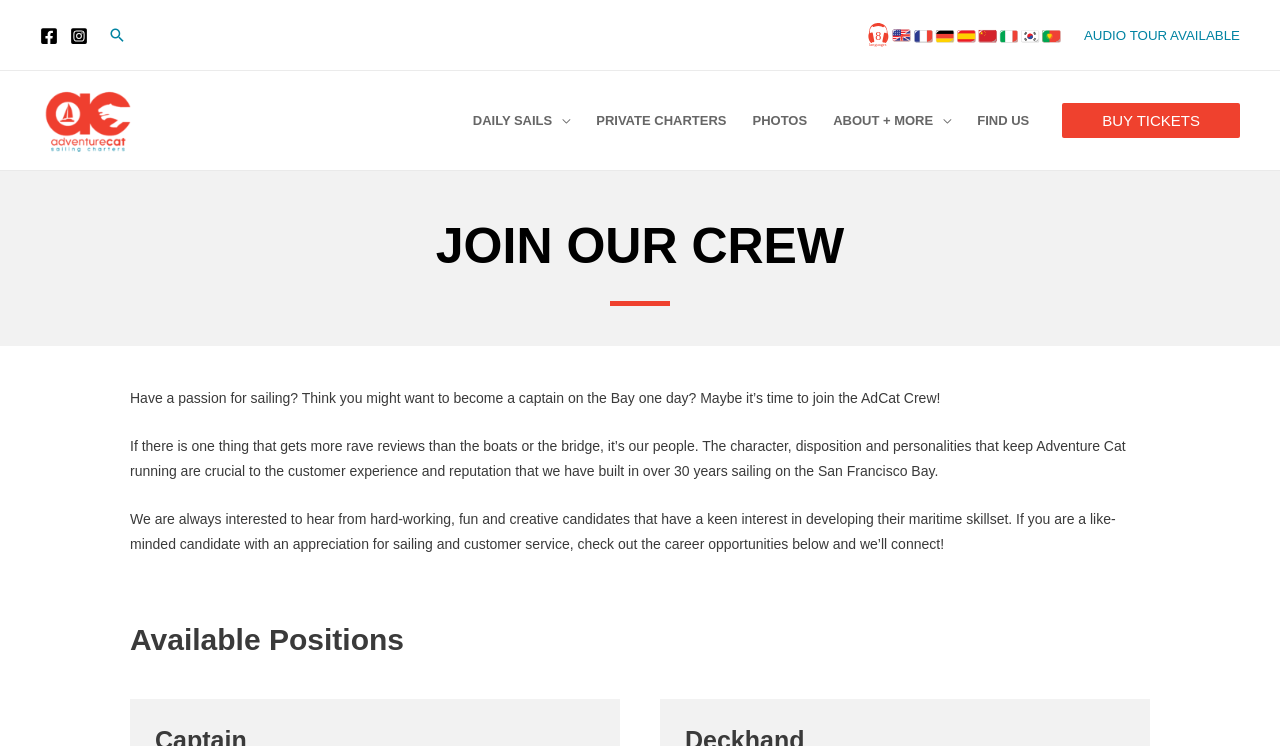Find the bounding box coordinates of the element I should click to carry out the following instruction: "Open Facebook page".

[0.031, 0.036, 0.045, 0.06]